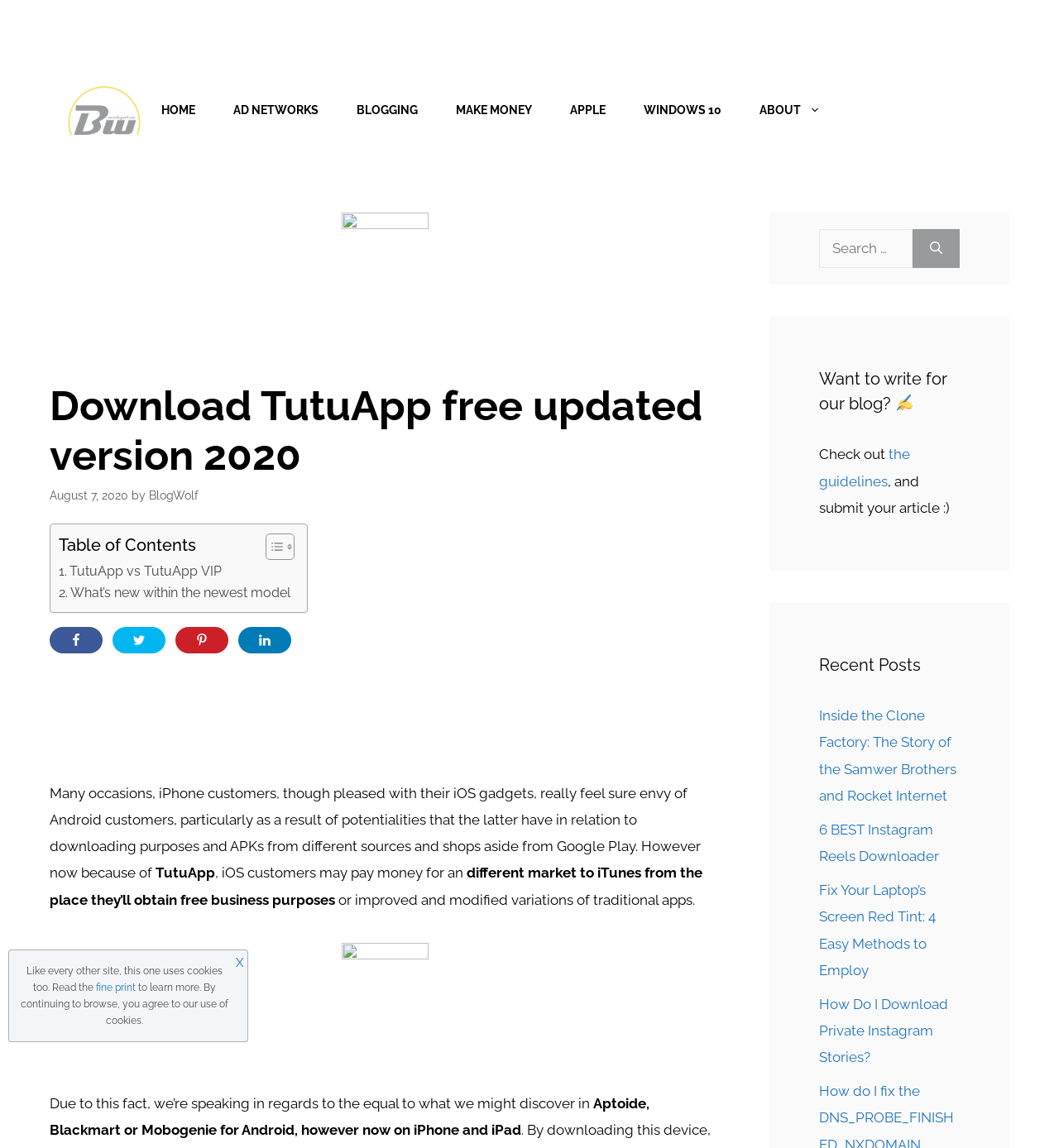Look at the image and answer the question in detail:
What is the name of the app discussed in this article?

The article discusses an app called TutuApp, which is an alternative market to iTunes for iOS users to download free business applications.